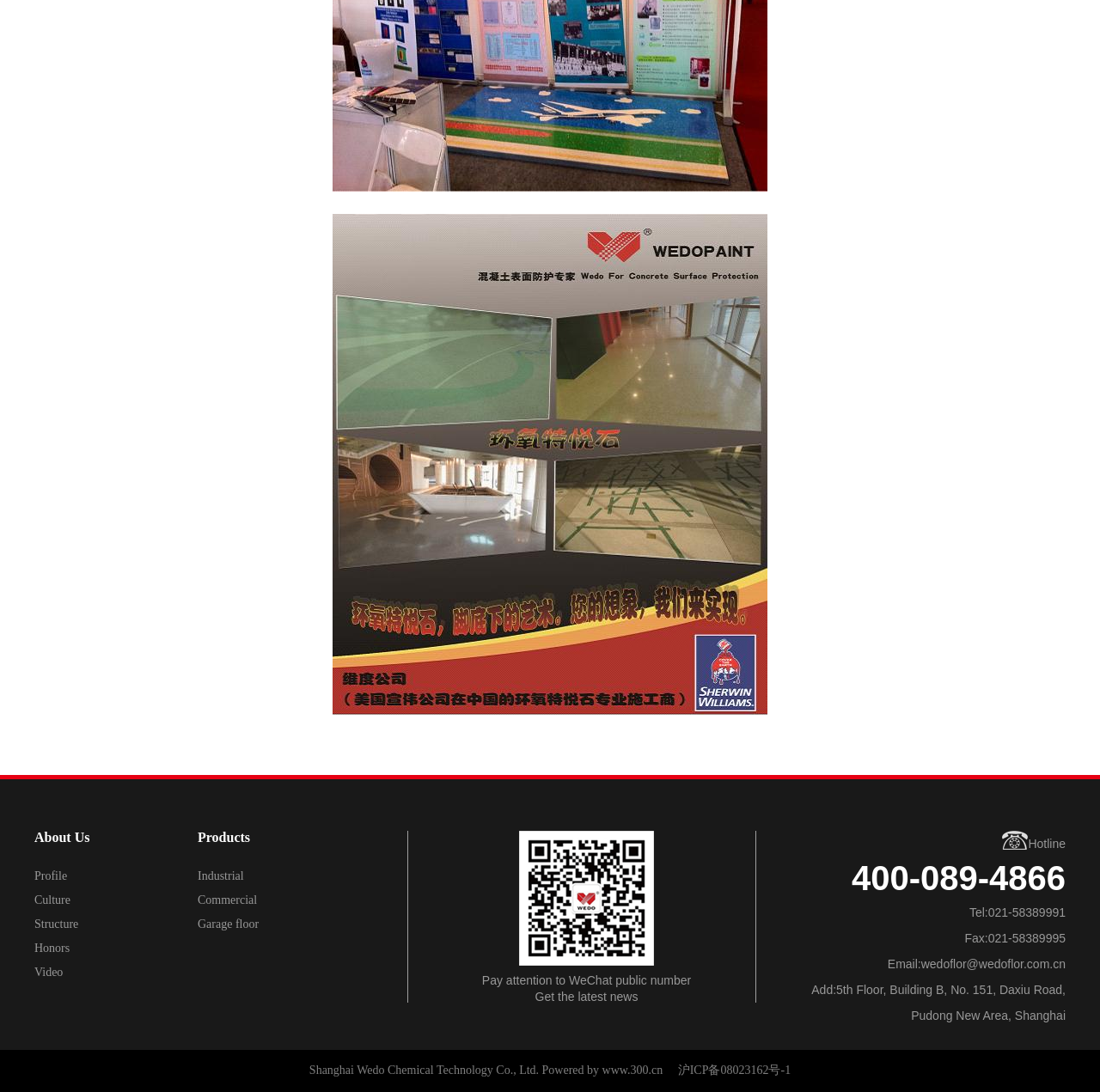Using the provided element description "Culture", determine the bounding box coordinates of the UI element.

[0.031, 0.818, 0.064, 0.829]